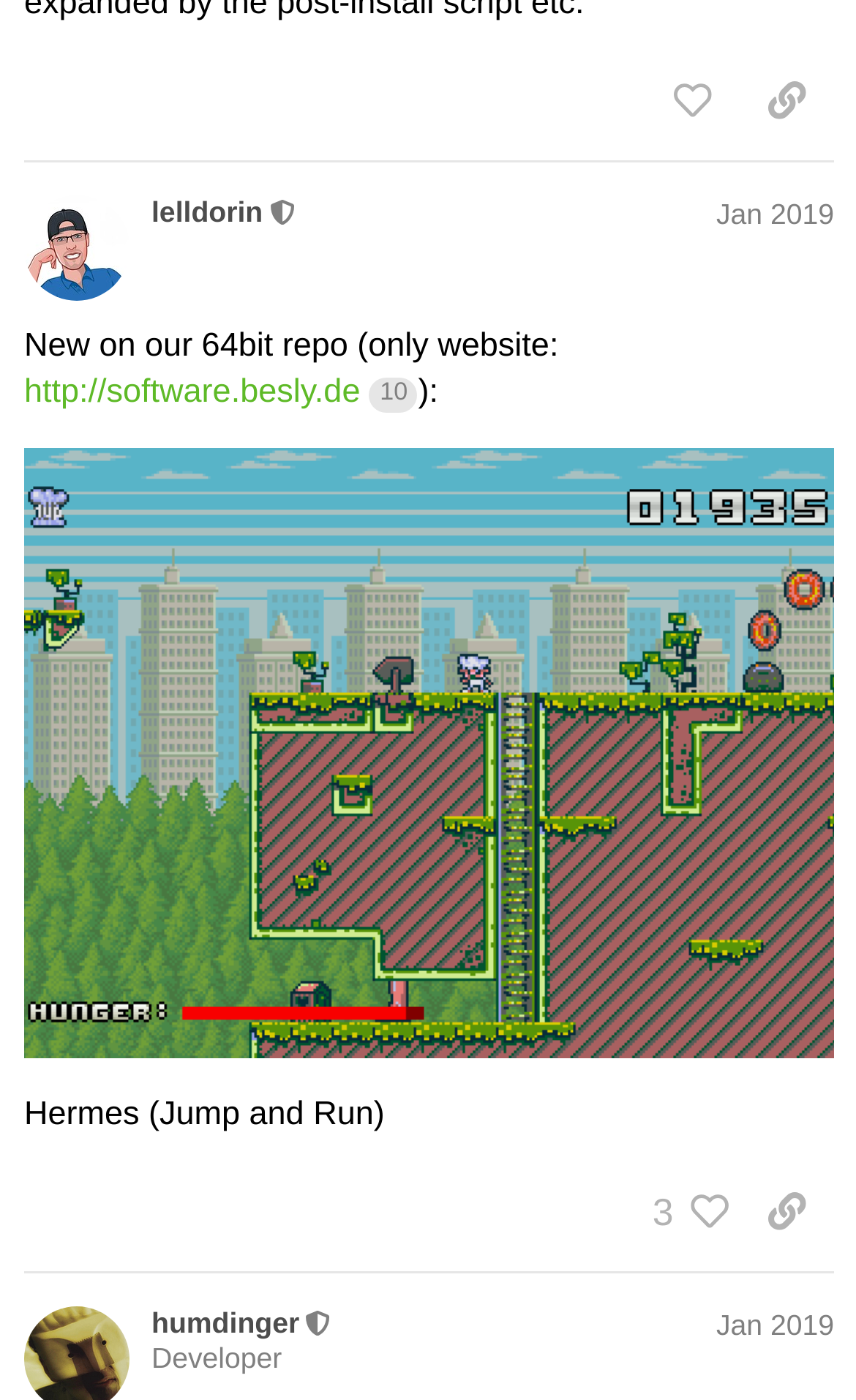Can you find the bounding box coordinates for the element that needs to be clicked to execute this instruction: "like this post"? The coordinates should be given as four float numbers between 0 and 1, i.e., [left, top, right, bottom].

[0.753, 0.041, 0.864, 0.101]